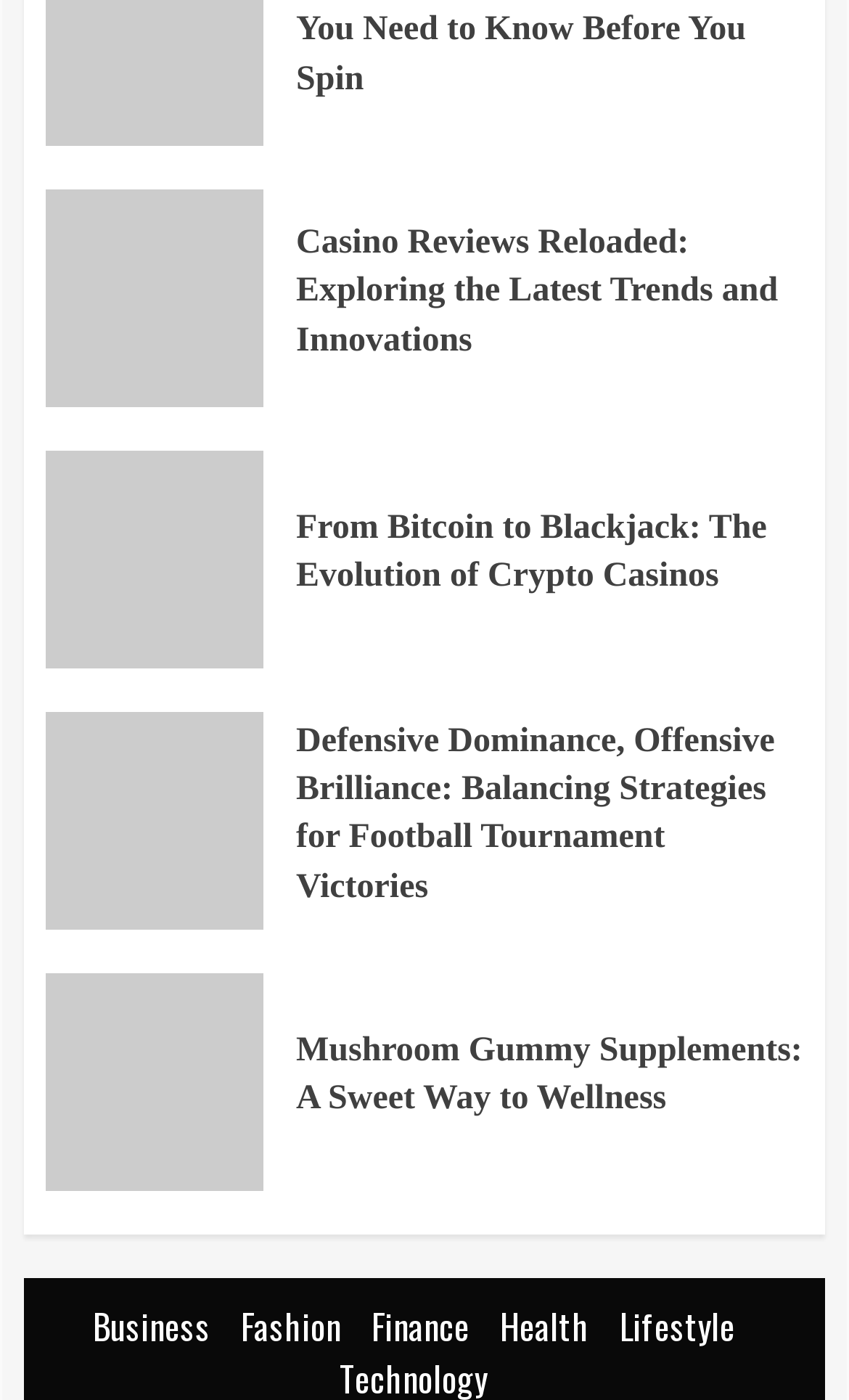Determine the bounding box coordinates of the region I should click to achieve the following instruction: "Read about casino reviews". Ensure the bounding box coordinates are four float numbers between 0 and 1, i.e., [left, top, right, bottom].

[0.349, 0.157, 0.946, 0.261]